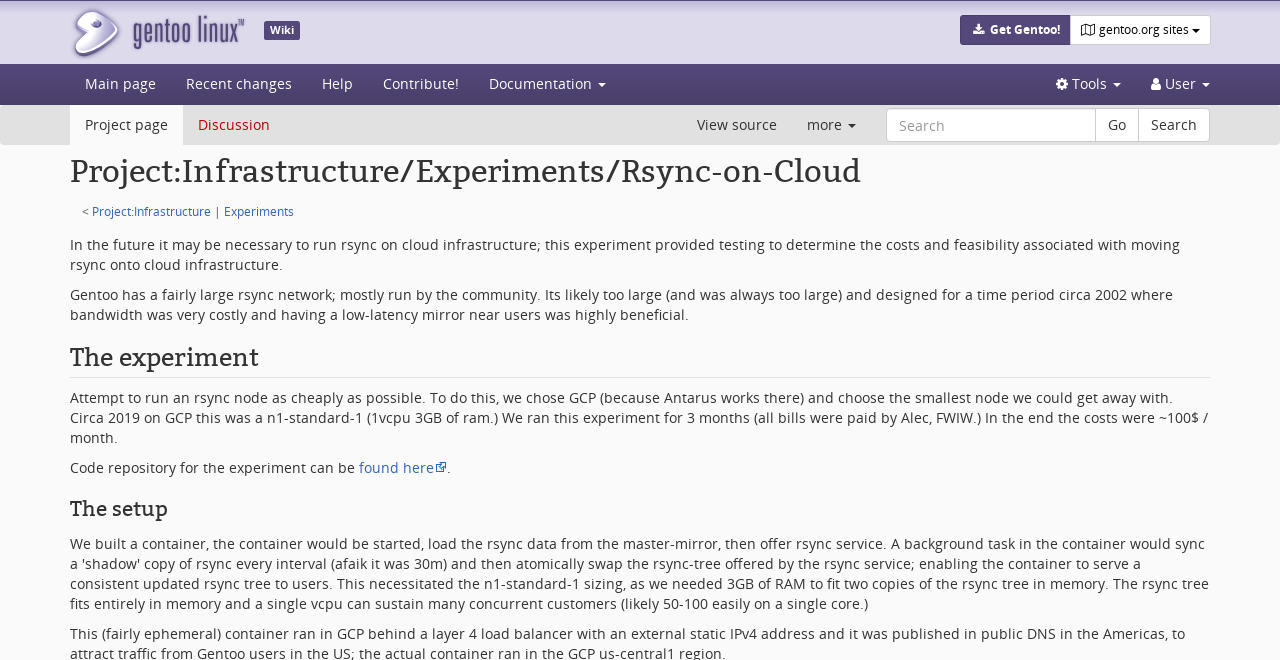Given the description of the UI element: "Tools", predict the bounding box coordinates in the form of [left, top, right, bottom], with each value being a float between 0 and 1.

[0.813, 0.097, 0.888, 0.158]